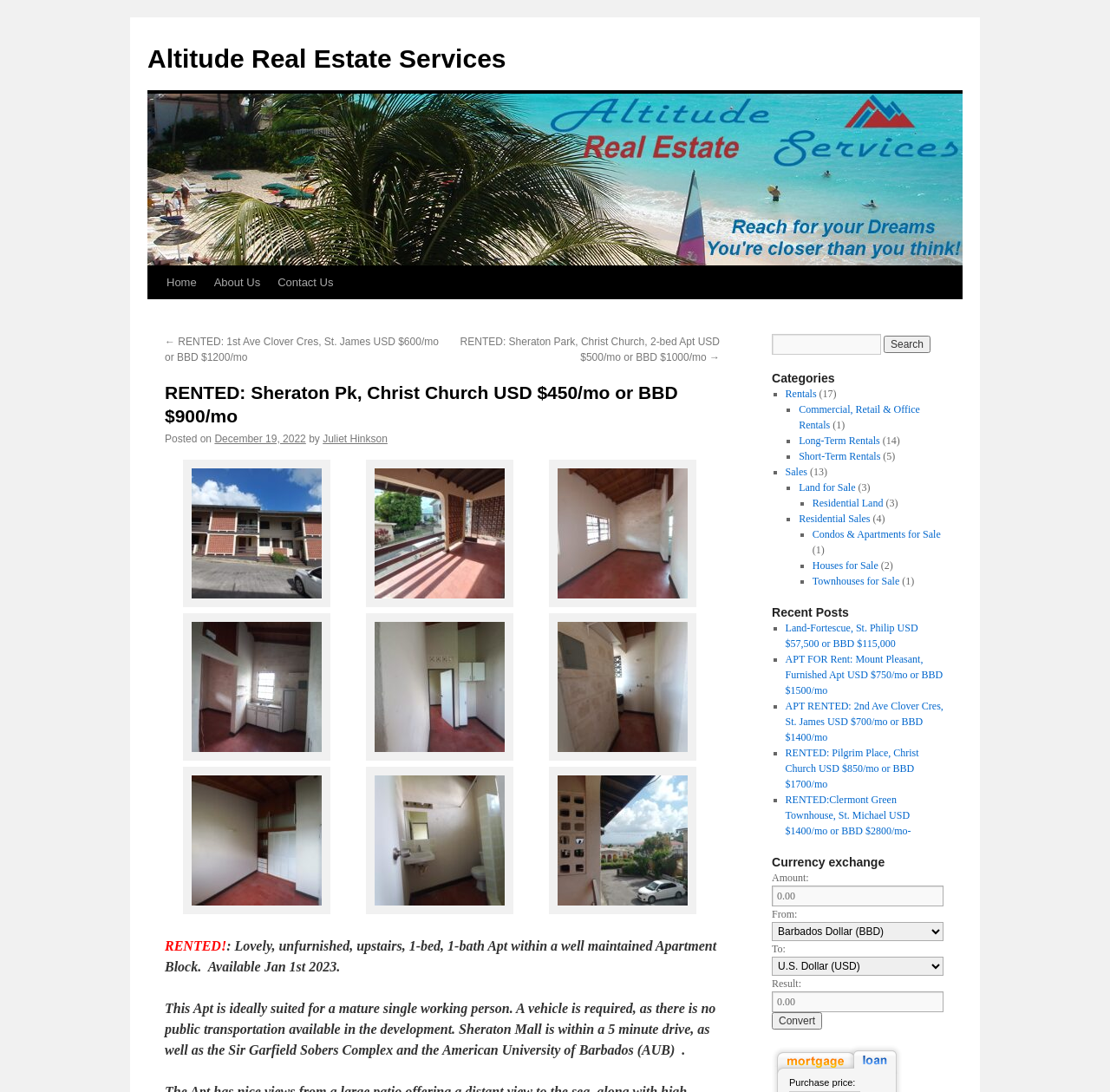Who posted the rental listing?
Please respond to the question with as much detail as possible.

I found the answer by looking at the text 'by Juliet Hinkson' which indicates who posted the rental listing.